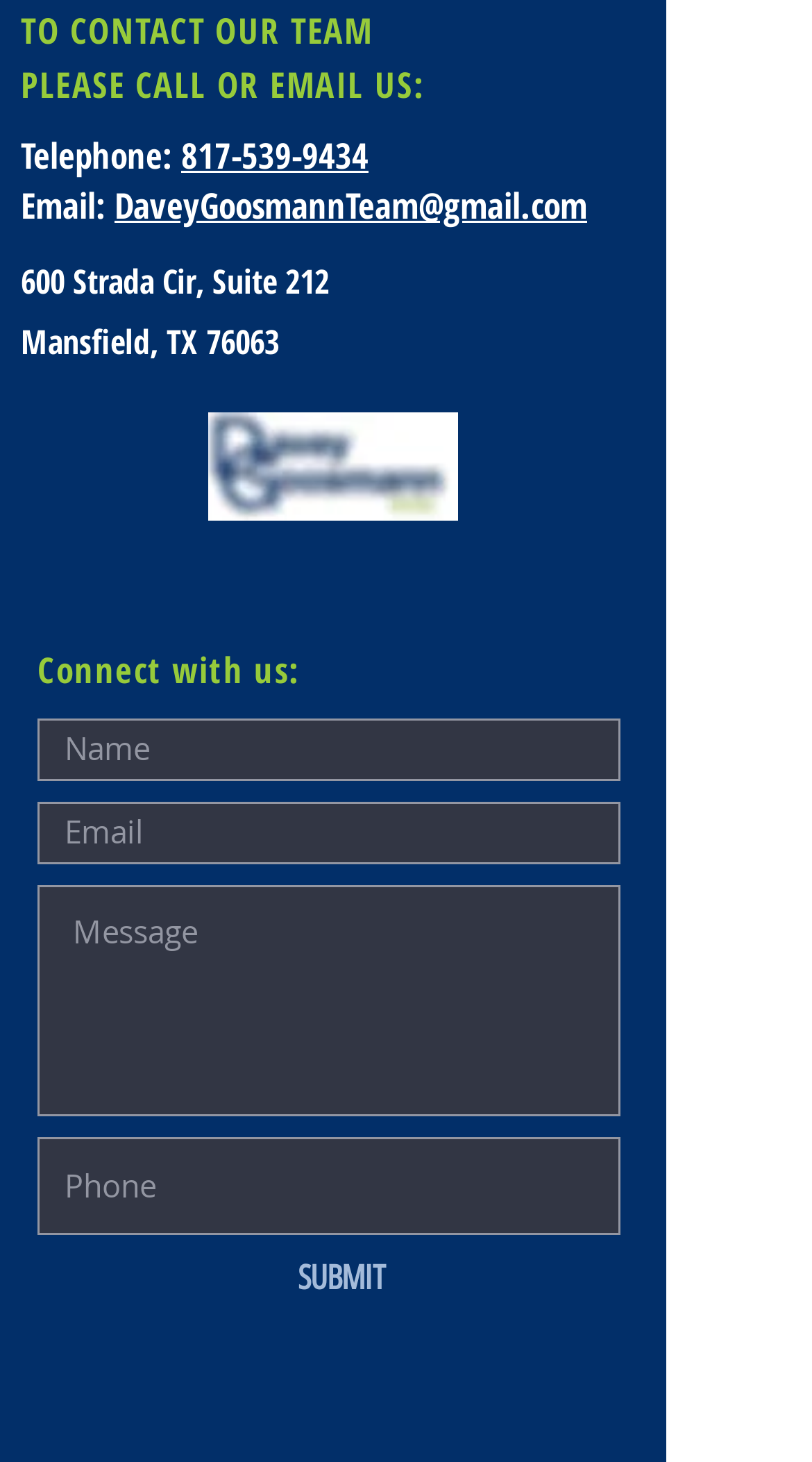Using floating point numbers between 0 and 1, provide the bounding box coordinates in the format (top-left x, top-left y, bottom-right x, bottom-right y). Locate the UI element described here: placeholder="Message"

[0.046, 0.605, 0.764, 0.763]